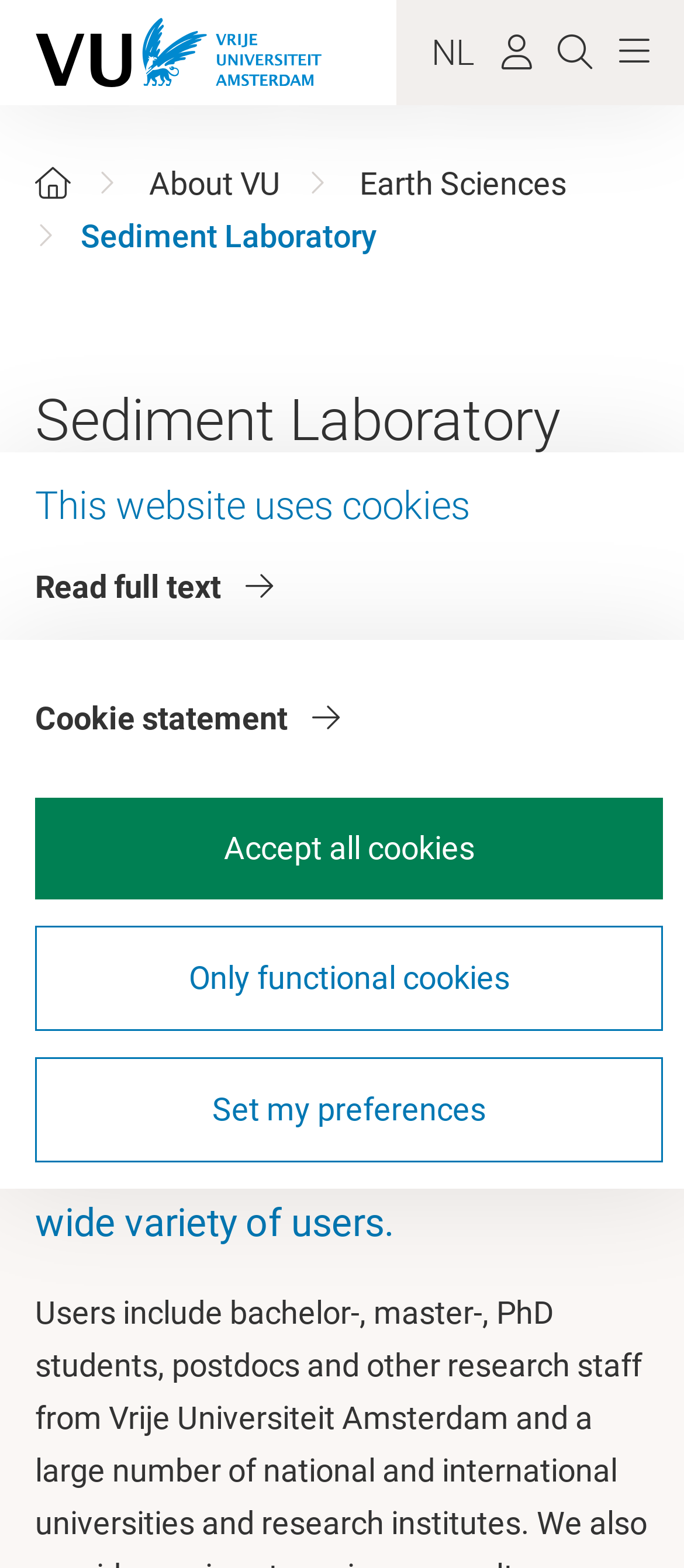Pinpoint the bounding box coordinates for the area that should be clicked to perform the following instruction: "View profile".

[0.733, 0.017, 0.777, 0.05]